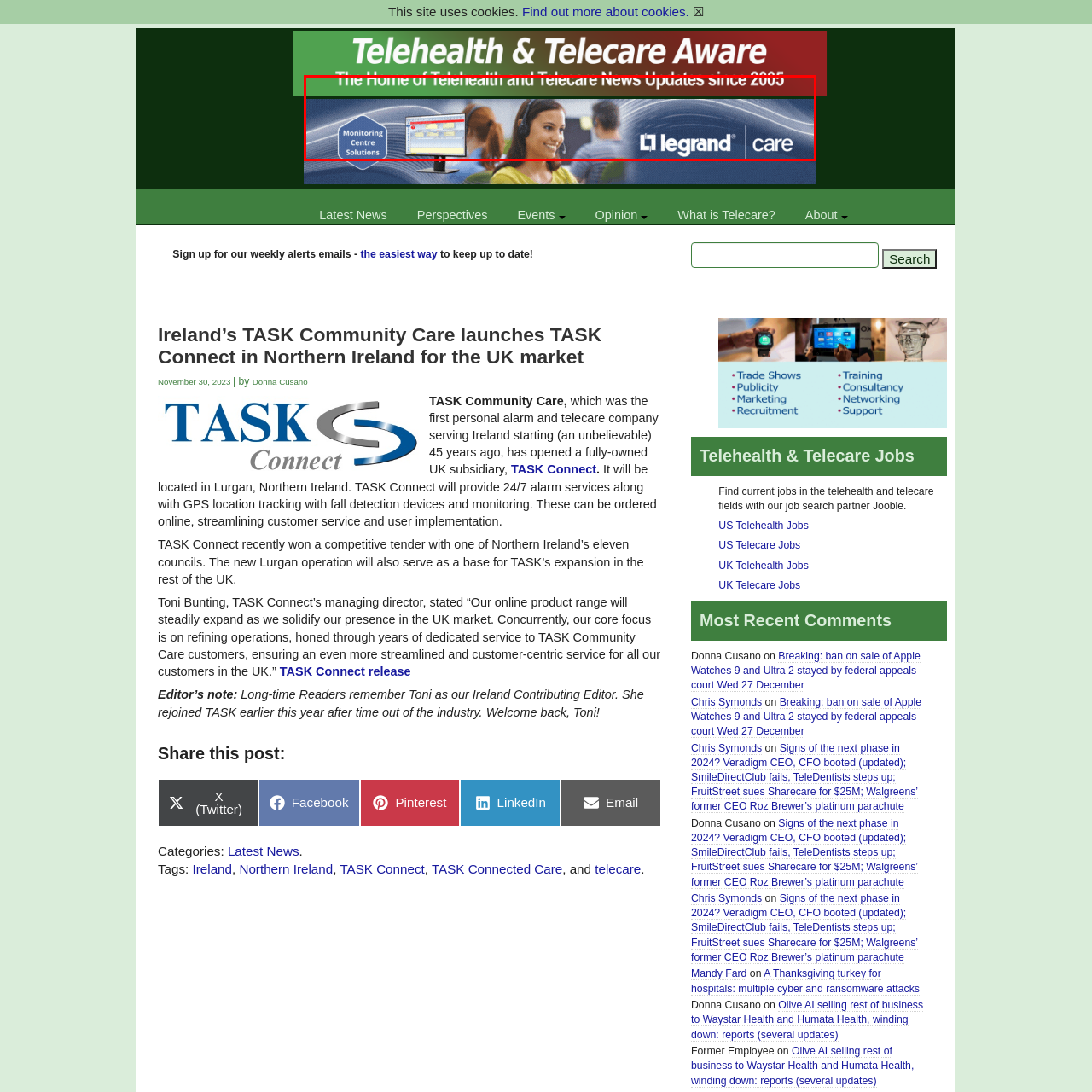What is the significance of the Legrandcare logo?
Observe the image within the red bounding box and respond to the question with a detailed answer, relying on the image for information.

The prominent display of the Legrandcare logo in the image reinforces brand recognition, emphasizing the company's identity and presence in the telehealth sector, and distinguishing it from other providers.